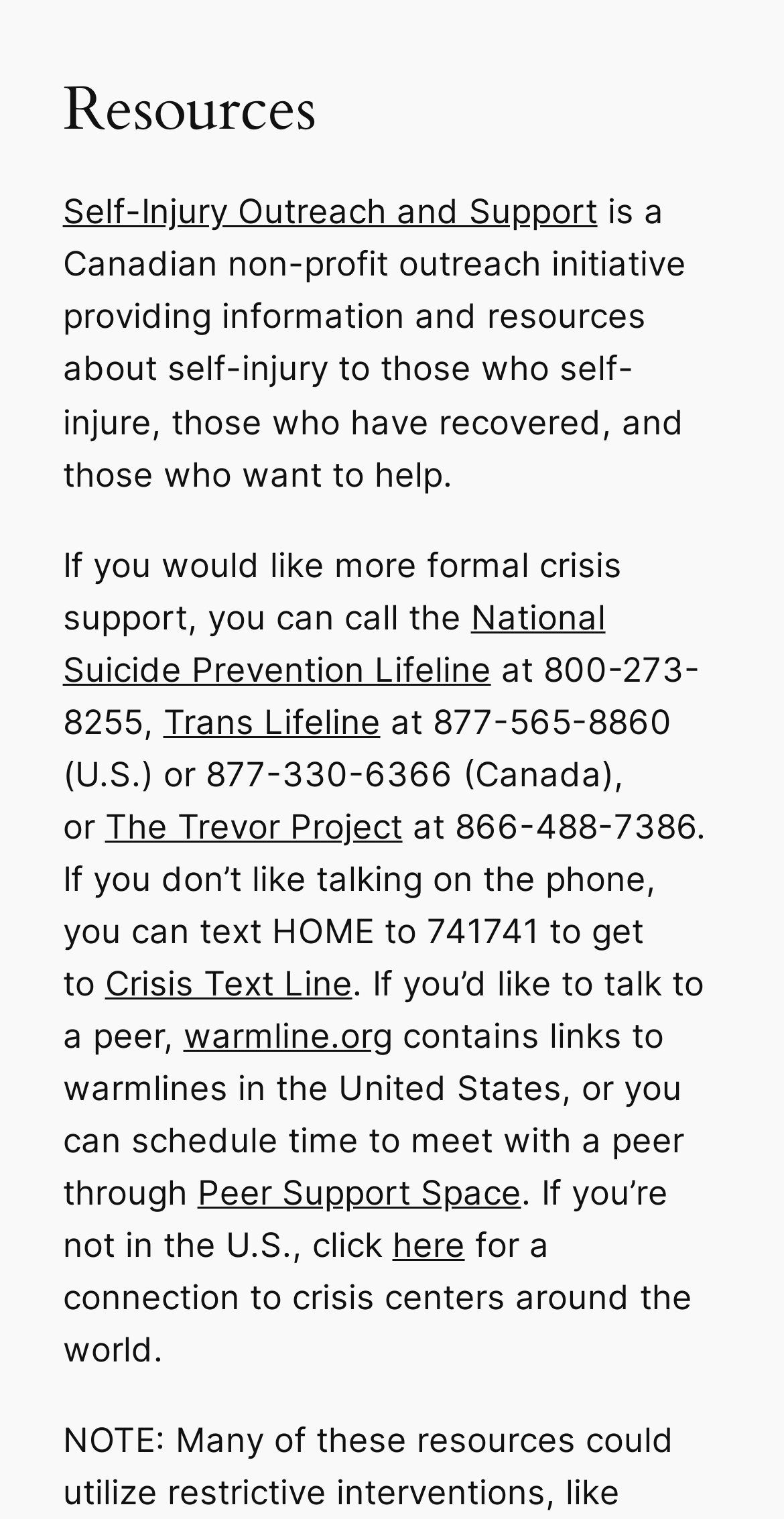Carefully examine the image and provide an in-depth answer to the question: How many crisis support hotlines are listed?

The answer can be found by counting the number of link elements that provide crisis support hotlines. These links are 'National Suicide Prevention Lifeline', 'Trans Lifeline', 'The Trevor Project', and 'Crisis Text Line'.